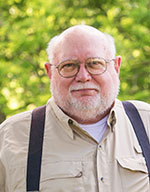Explain in detail what you see in the image.

This image features Ken Steinhoff, a seasoned journalist and photographer, known for his extensive career spanning over five decades in various states, including Missouri, Ohio, North Carolina, and Florida. He is prominently wearing a light-colored button-up shirt and suspenders, with a friendly expression and glasses that add to his knowledgeable appearance. The backdrop is a lush, green outdoor setting, emphasizing a connection to nature. Ken has dedicated his retirement to preserving history through photography, scanning hundreds of thousands of images taken during his career. His work is a testament to the evolving narrative of time captured through the lens, making history accessible and engaging for future generations.